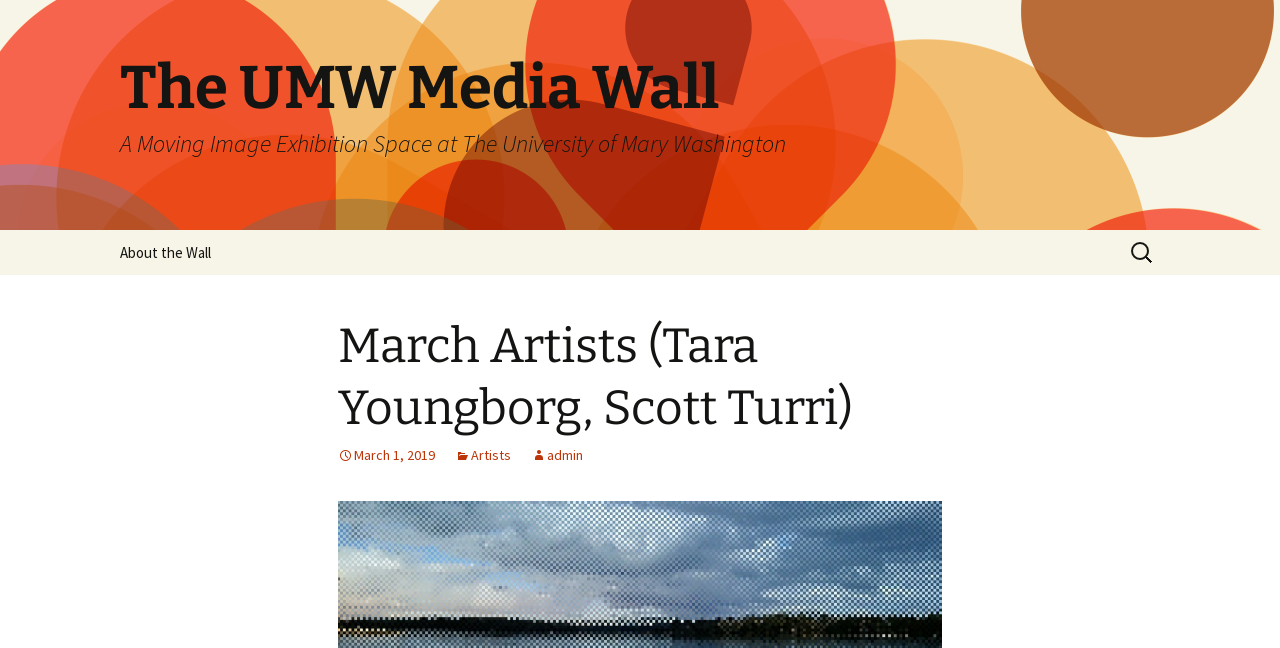What is the date of the current exhibition?
Please look at the screenshot and answer using one word or phrase.

March 1, 2019